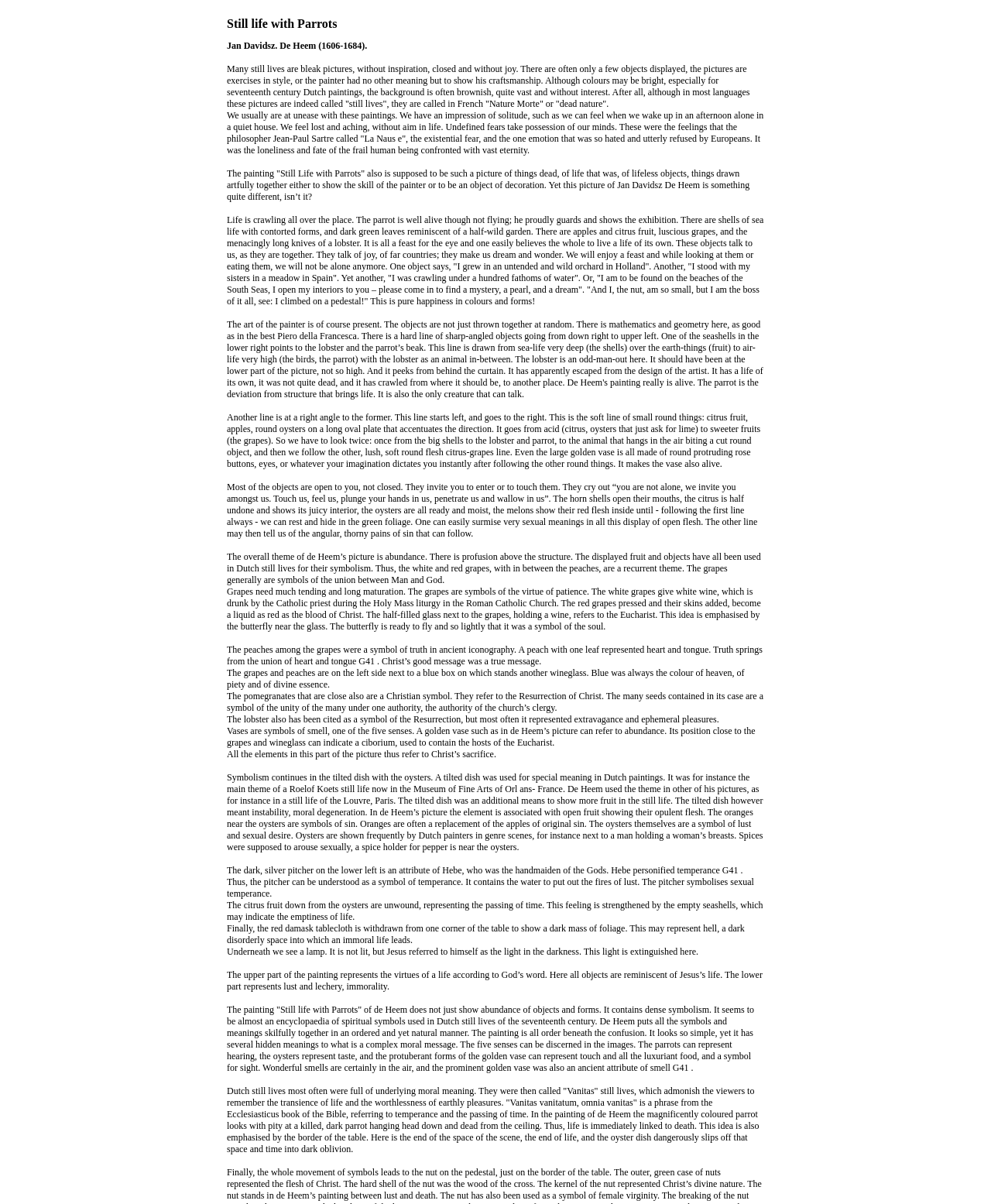Provide a single word or phrase to answer the given question: 
What does the dark, silver pitcher represent?

Temperance